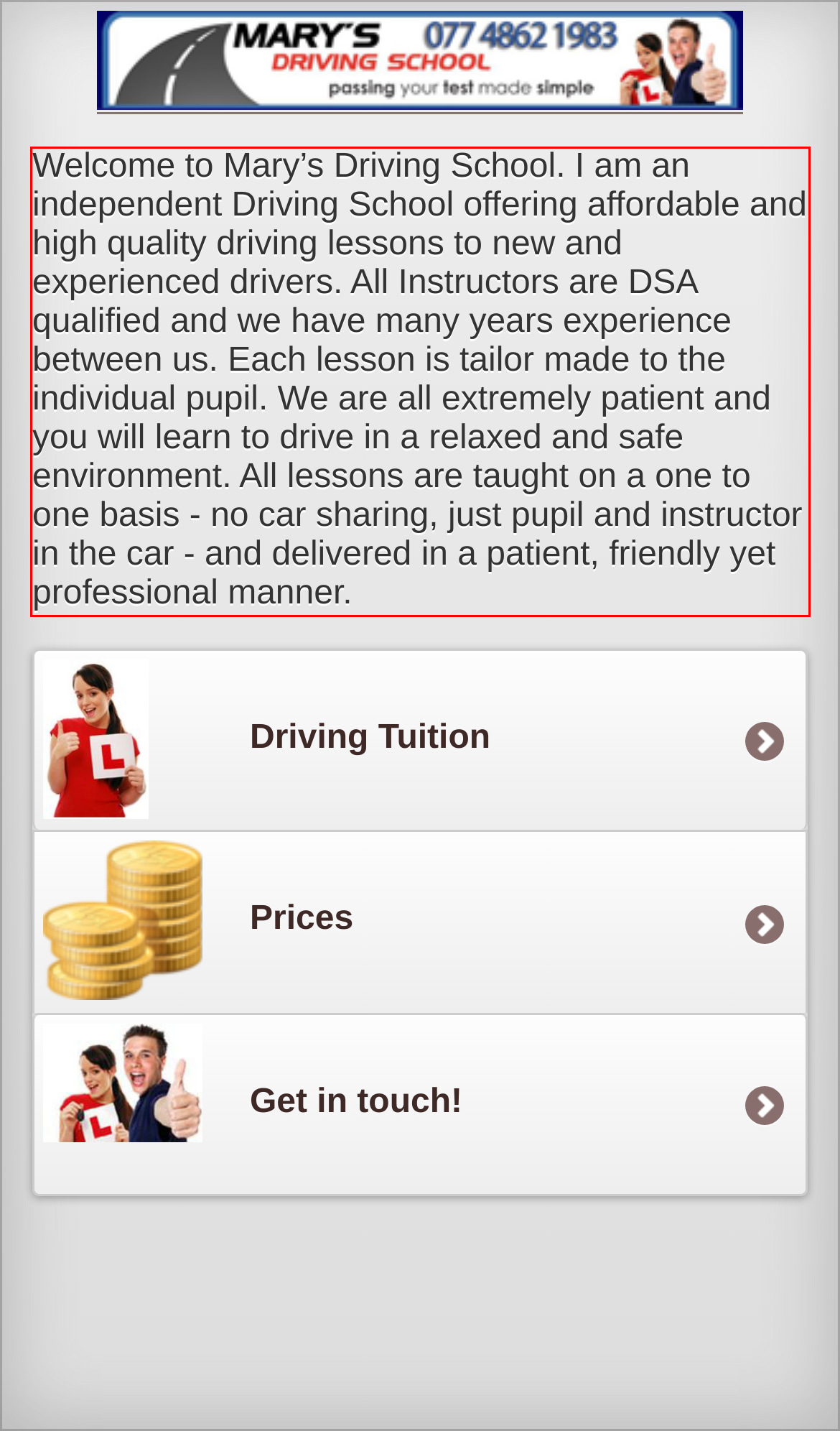You have a screenshot with a red rectangle around a UI element. Recognize and extract the text within this red bounding box using OCR.

Welcome to Mary’s Driving School. I am an independent Driving School offering affordable and high quality driving lessons to new and experienced drivers. All Instructors are DSA qualified and we have many years experience between us. Each lesson is tailor made to the individual pupil. We are all extremely patient and you will learn to drive in a relaxed and safe environment. All lessons are taught on a one to one basis - no car sharing, just pupil and instructor in the car - and delivered in a patient, friendly yet professional manner.